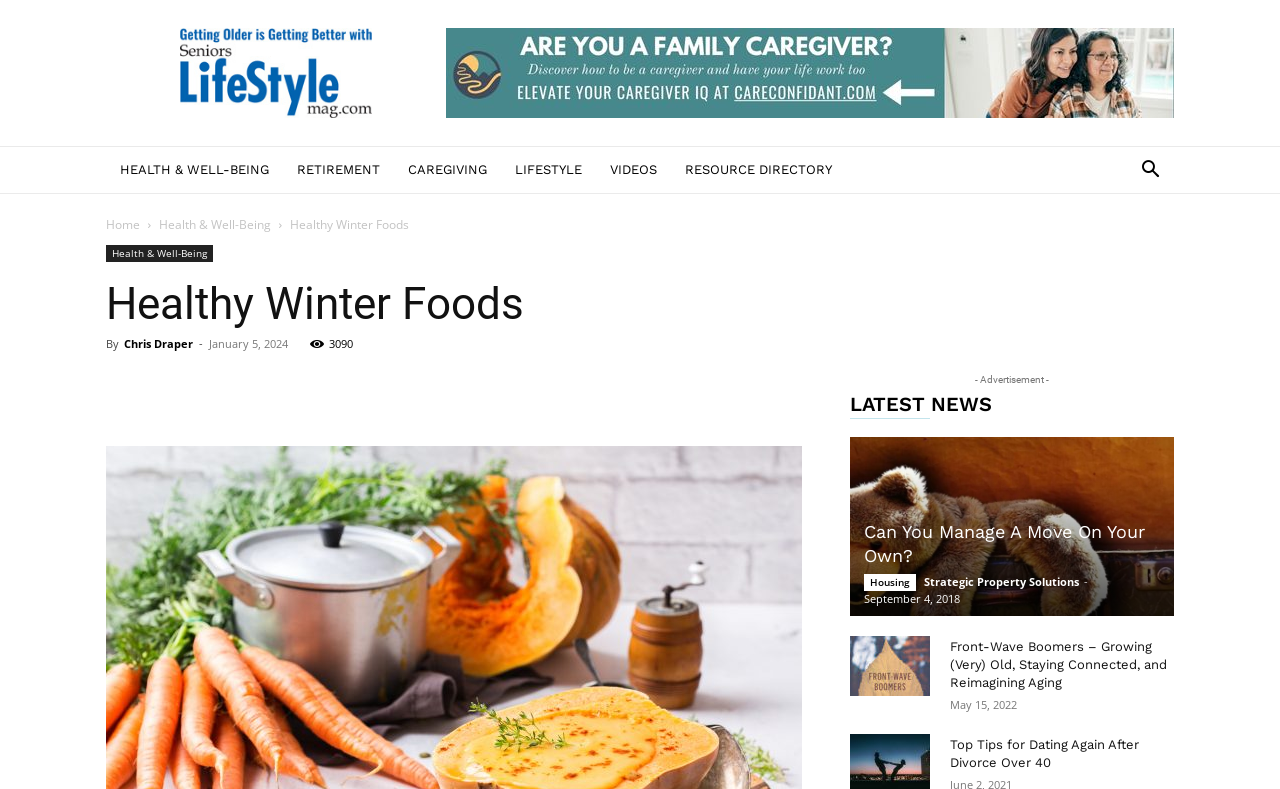Indicate the bounding box coordinates of the element that needs to be clicked to satisfy the following instruction: "Click on 'Can You Manage A Move On Your Own?'". The coordinates should be four float numbers between 0 and 1, i.e., [left, top, right, bottom].

[0.675, 0.661, 0.895, 0.718]